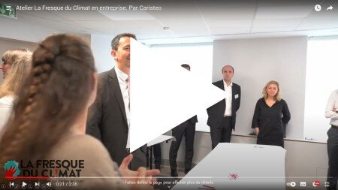Generate an elaborate caption for the image.

The image showcases a scene from a corporate workshop focused on "The Climate Fresk," an educational tool designed to foster understanding of climate change. In the foreground, a group of individuals engages in a discussion, with a man at the center speaking animatedly while others listen attentively. The environment appears professional, set in a bright meeting room equipped with resources to facilitate learning and collaboration.

This workshop emphasizes the importance of sorting cards to illustrate the connections between various aspects of climate change, helping participants grasp the complex relationships involved. The image reiterates the message of collaboration and creativity in addressing climate issues, making it relevant for both corporate and personal engagement in climate action. The presence of a play button suggests that this might be a video capturing the dynamics and interactions during the session, inviting viewers to witness the collaborative spirit intended to ignite discussions around climate solutions.